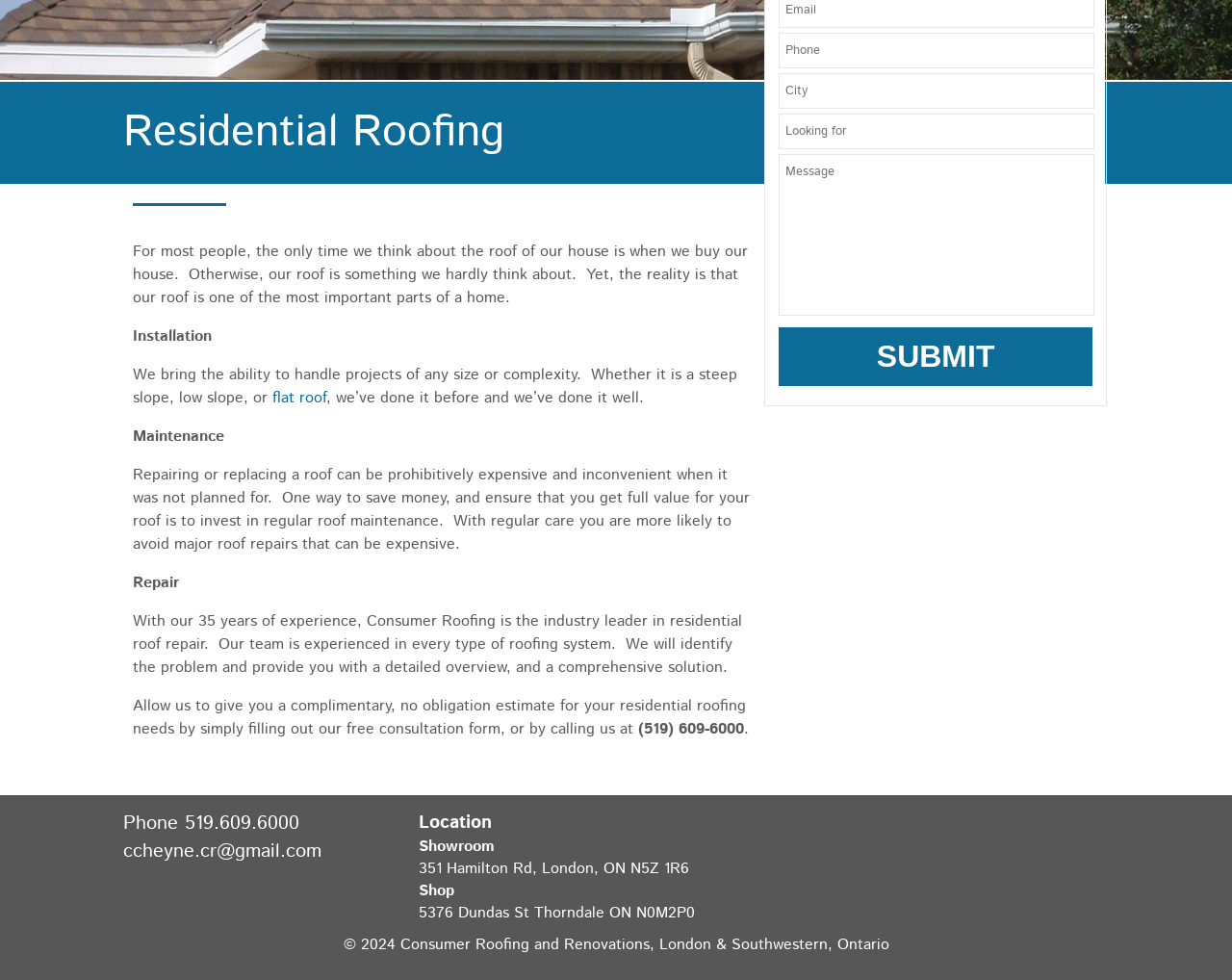Determine the bounding box for the described UI element: "name="looking_for" placeholder="Looking for"".

[0.632, 0.116, 0.888, 0.152]